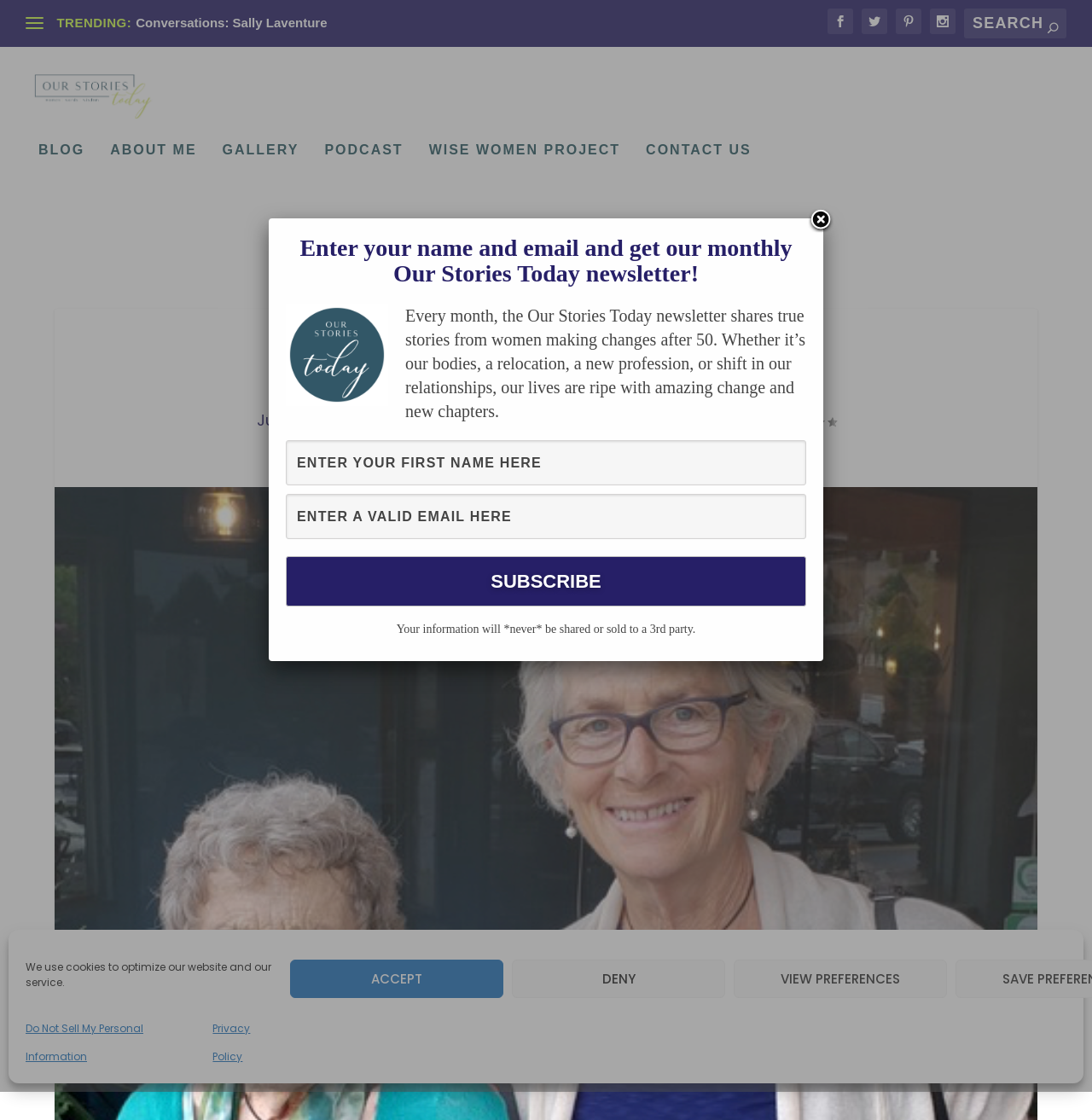Locate the bounding box of the UI element based on this description: "Letters from Renee". Provide four float numbers between 0 and 1 as [left, top, right, bottom].

[0.496, 0.368, 0.628, 0.387]